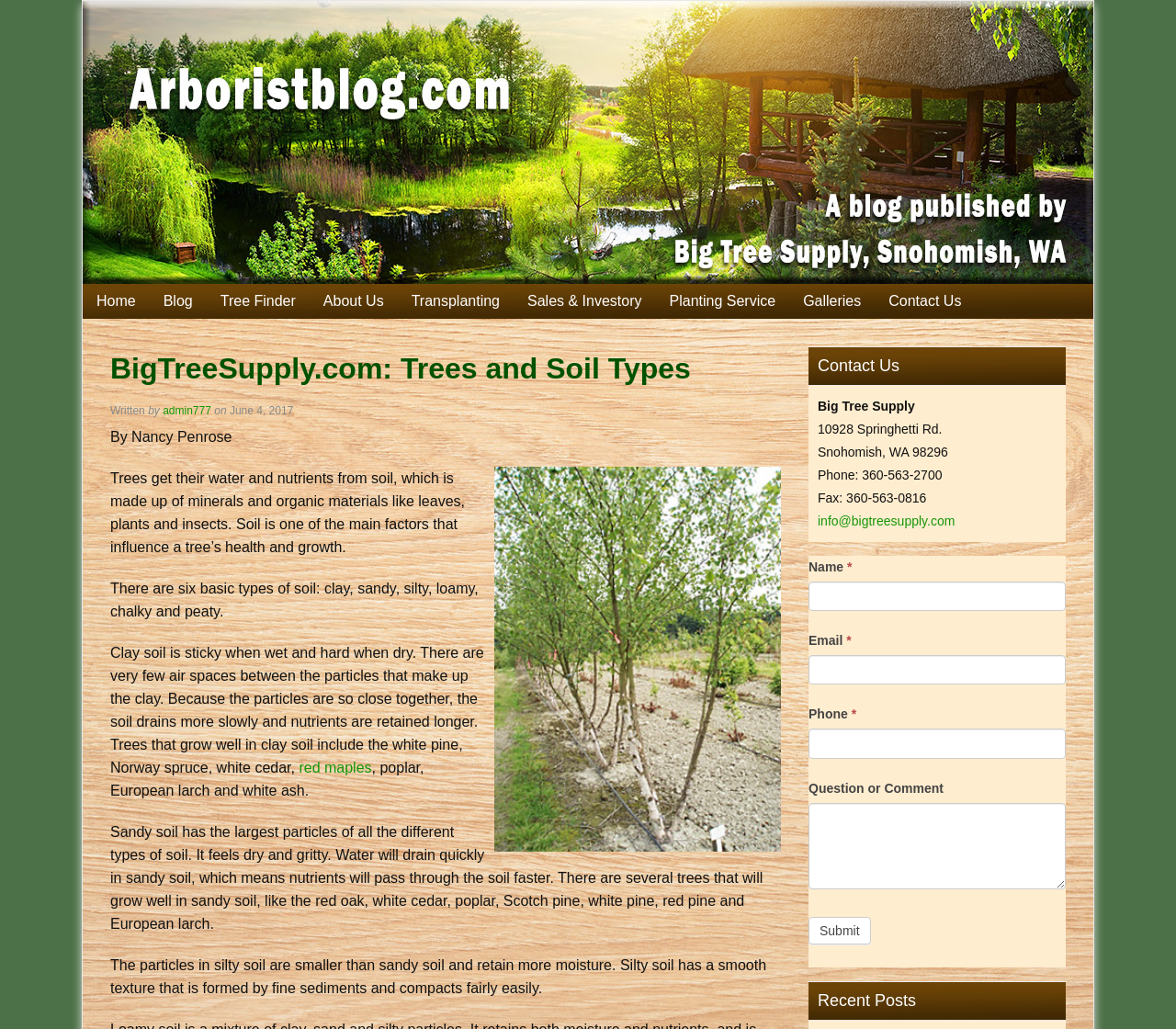What type of soil drains water quickly?
Answer the question with as much detail as you can, using the image as a reference.

According to the webpage content, sandy soil has the largest particles, which allows water to drain quickly, making it a type of soil that drains water quickly.